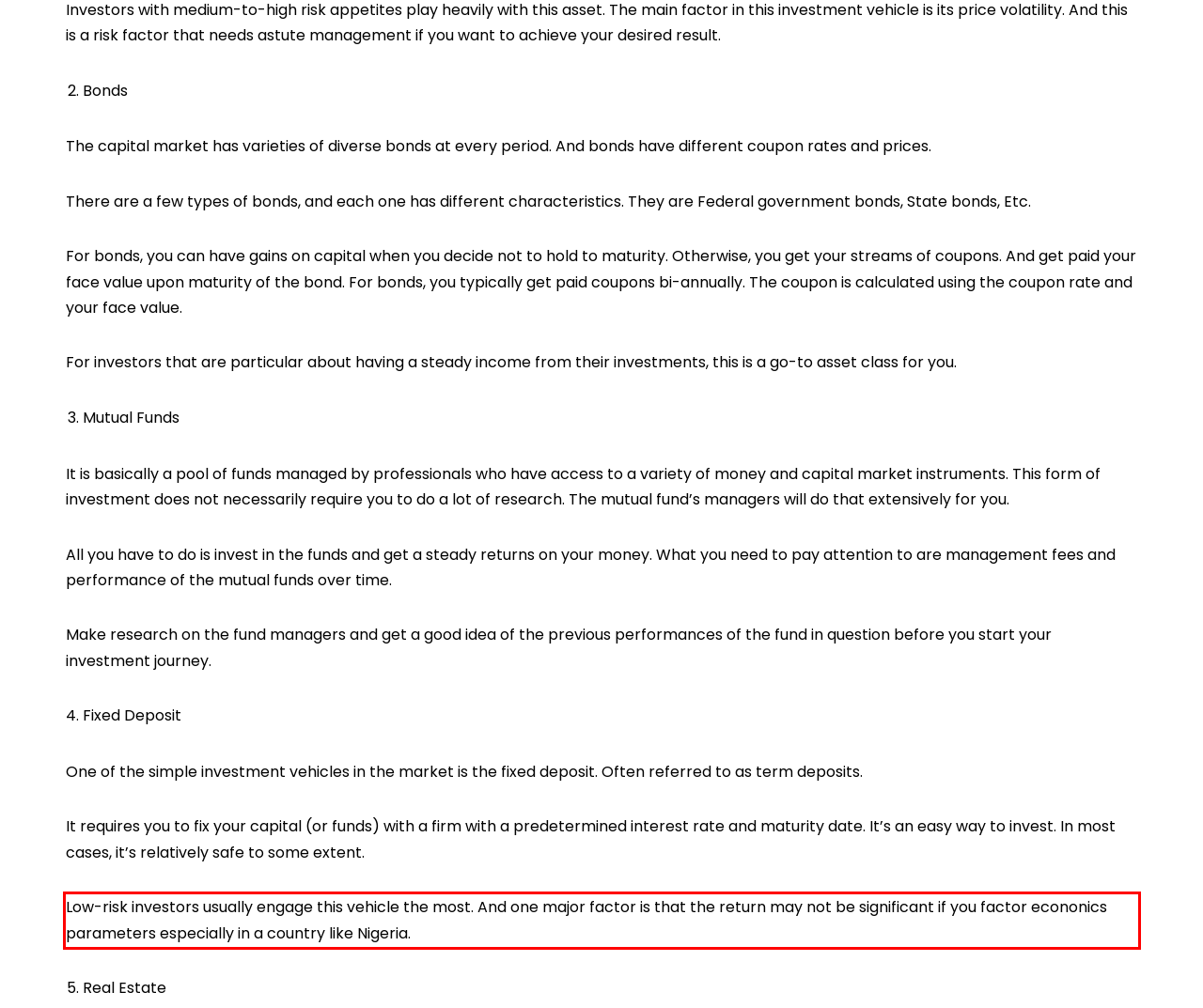You are given a screenshot with a red rectangle. Identify and extract the text within this red bounding box using OCR.

Low-risk investors usually engage this vehicle the most. And one major factor is that the return may not be significant if you factor econonics parameters especially in a country like Nigeria.